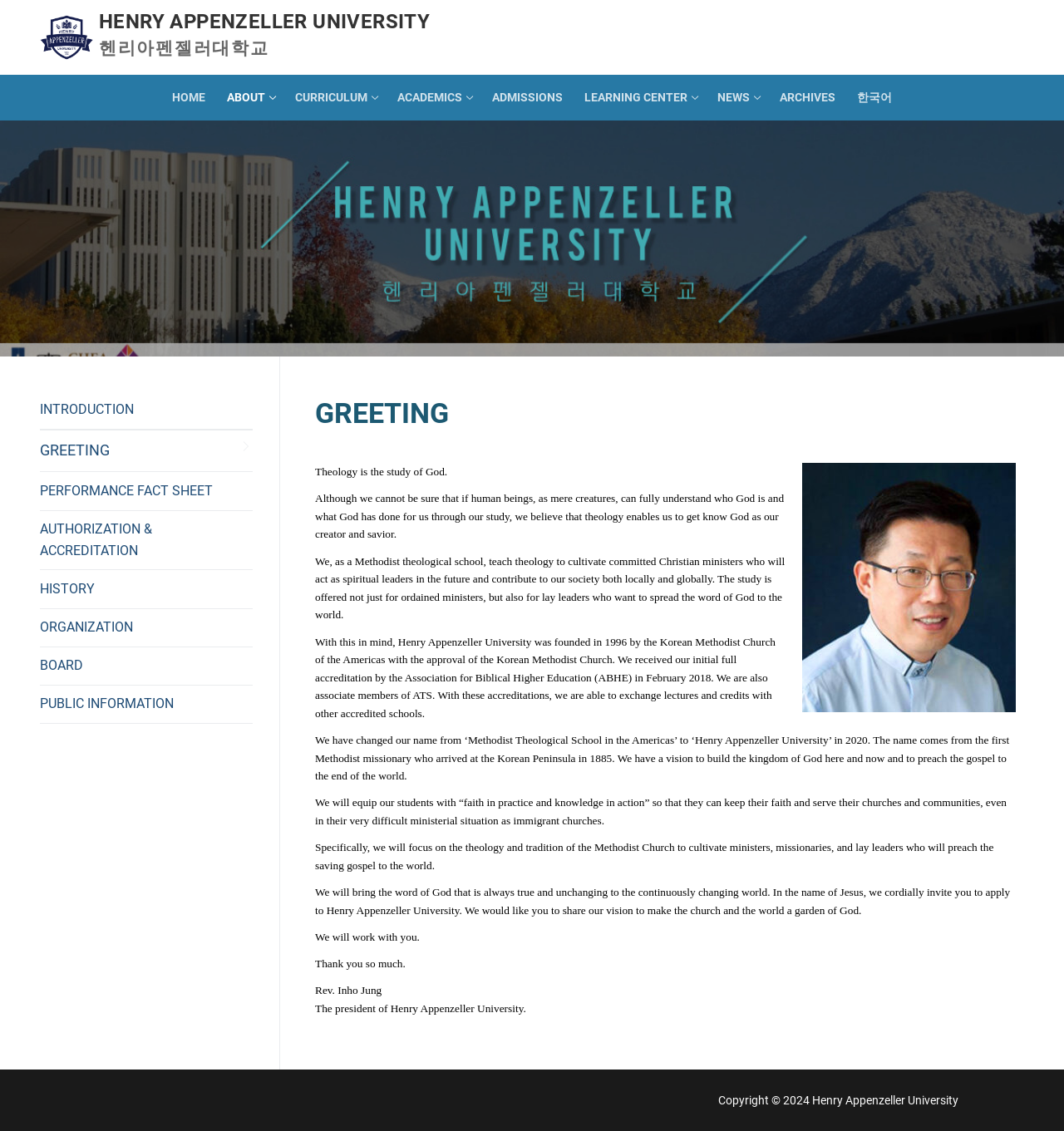What is the accreditation status of the university?
Based on the image, answer the question with a single word or brief phrase.

Accredited by ABHE and ATS